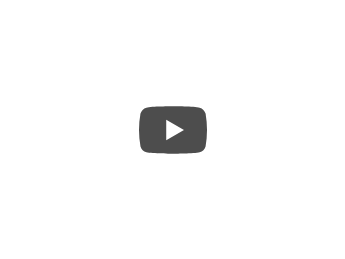What is essential for maintaining well-being?
Give a detailed response to the question by analyzing the screenshot.

According to the context, relationships and community resources are crucial for maintaining mental and physical well-being as one navigates the complexities of aging. This emphasizes the significance of social connections and support systems in ensuring a healthy and fulfilling life.